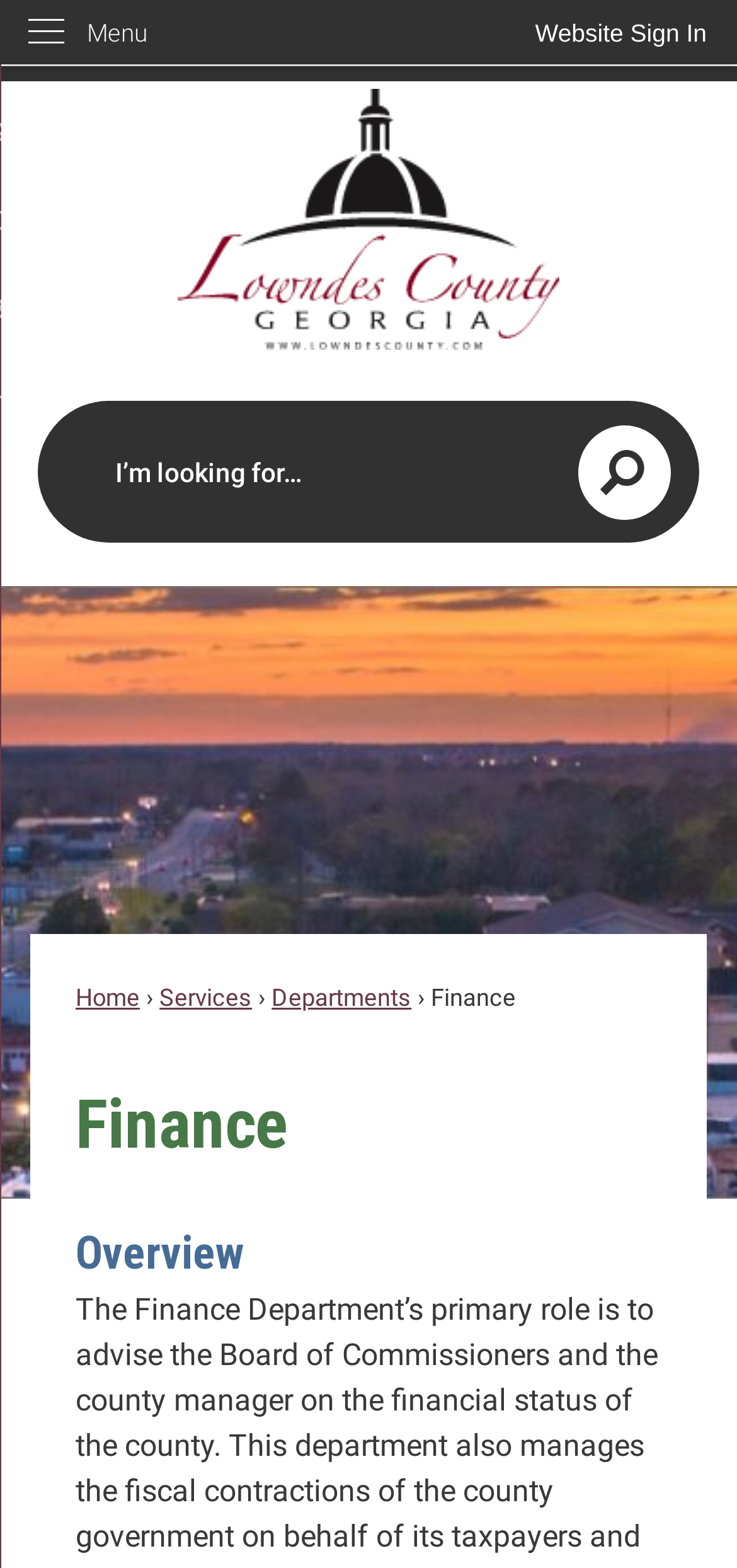Given the description "Menu", provide the bounding box coordinates of the corresponding UI element.

[0.0, 0.0, 0.233, 0.041]